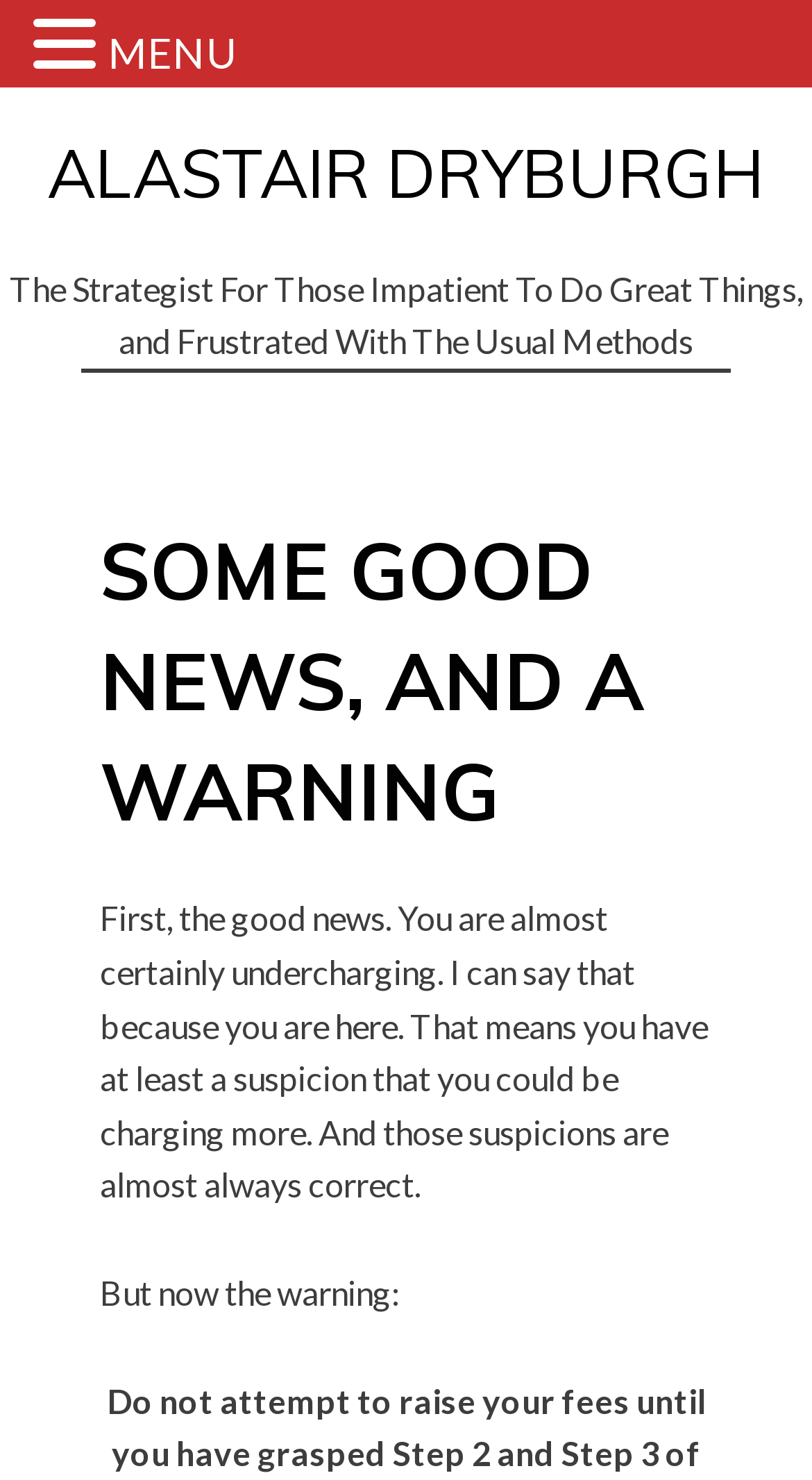Detail the webpage's structure and highlights in your description.

The webpage appears to be a blog post or article with a personal tone. At the top, there is a heading with the author's name, "ALASTAIR DRYBURGH", which is also a clickable link. Below the author's name, there is a descriptive subtitle, "The Strategist For Those Impatient To Do Great Things, and Frustrated With The Usual Methods".

A horizontal separator line divides the top section from the main content. The main content starts with a heading, "SOME GOOD NEWS, AND A WARNING", which is centered on the page. Below the heading, there is a paragraph of text that discusses the good news, stating that the reader is likely undercharging and has suspicions about it. The text is written in a conversational tone.

Further down, there is another sentence that serves as a warning, "But now the warning:". The text is positioned near the bottom of the page. On the top-left corner, there is a "MENU" link, which is likely a navigation element.

Overall, the webpage has a simple layout with a focus on the main content, which is a personal and conversational article.